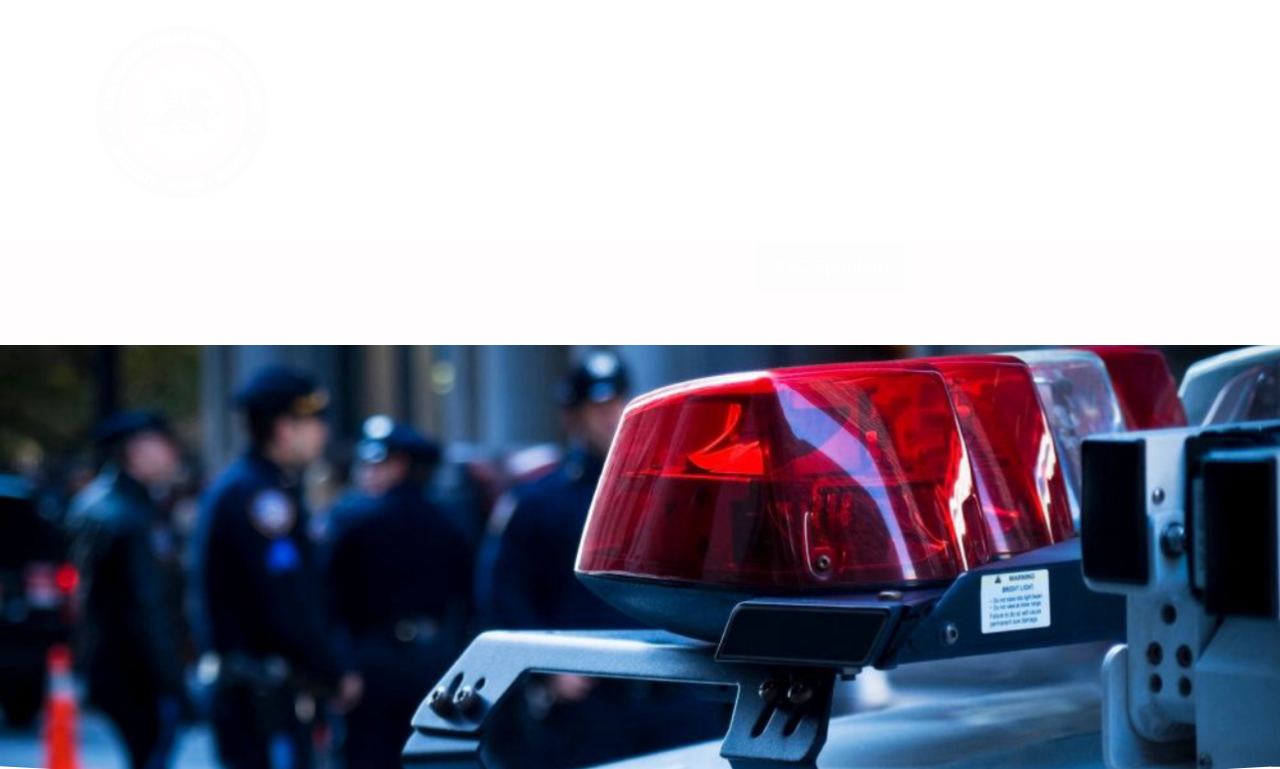Locate the bounding box coordinates of the element that should be clicked to fulfill the instruction: "check event sponsors".

[0.427, 0.313, 0.572, 0.382]